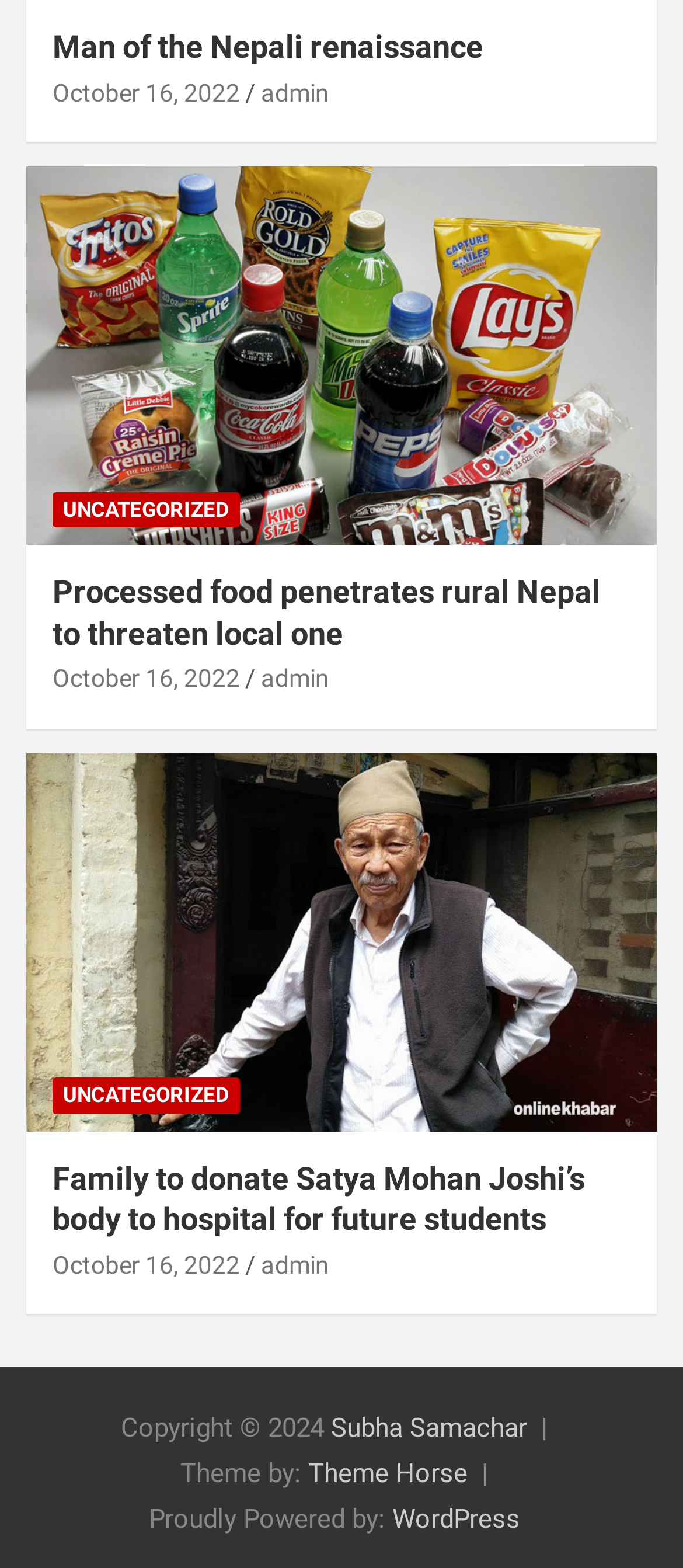Identify the bounding box coordinates of the element that should be clicked to fulfill this task: "Explore themes by Theme Horse". The coordinates should be provided as four float numbers between 0 and 1, i.e., [left, top, right, bottom].

[0.451, 0.93, 0.685, 0.95]